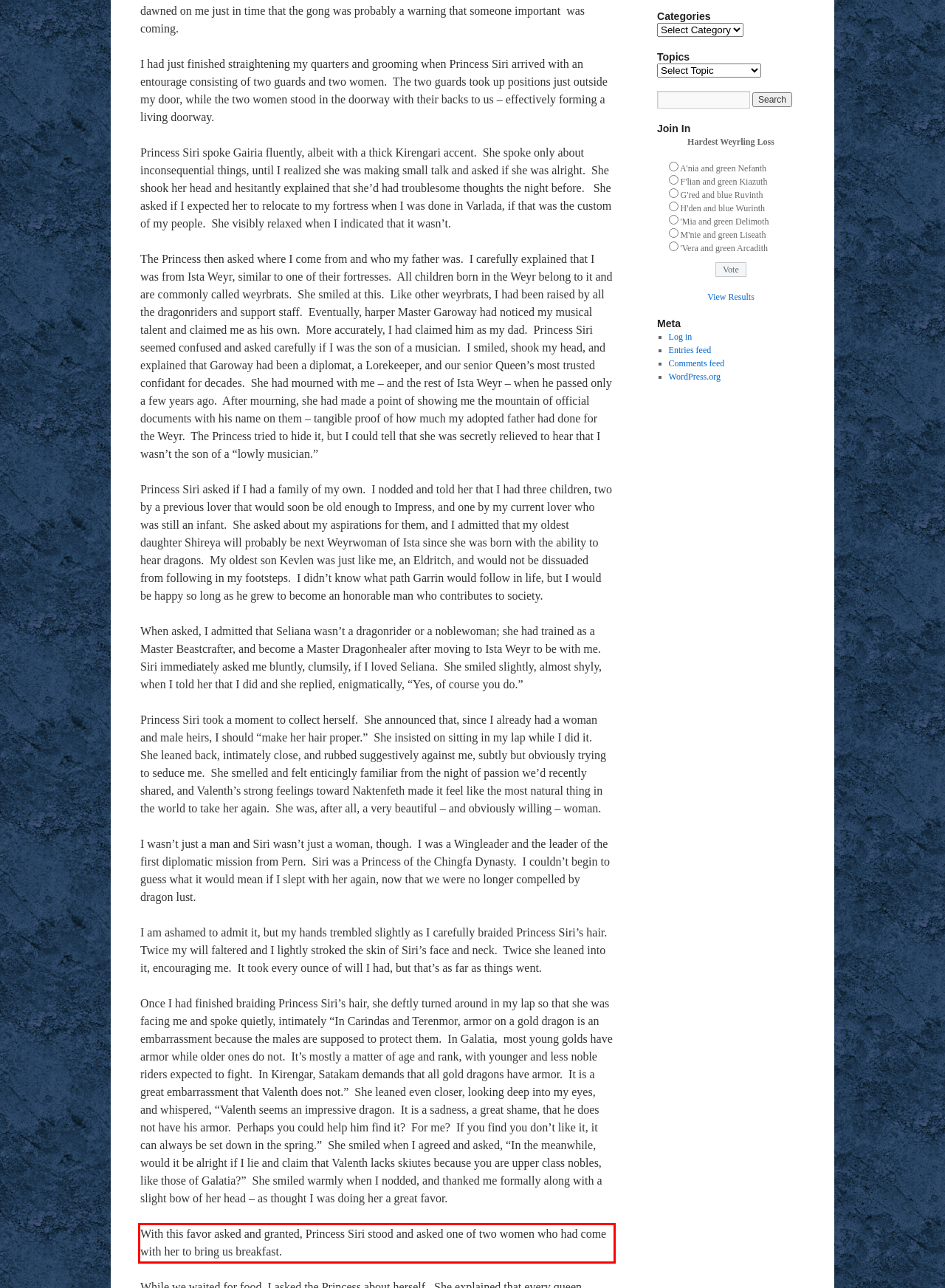You have a screenshot of a webpage, and there is a red bounding box around a UI element. Utilize OCR to extract the text within this red bounding box.

With this favor asked and granted, Princess Siri stood and asked one of two women who had come with her to bring us breakfast.